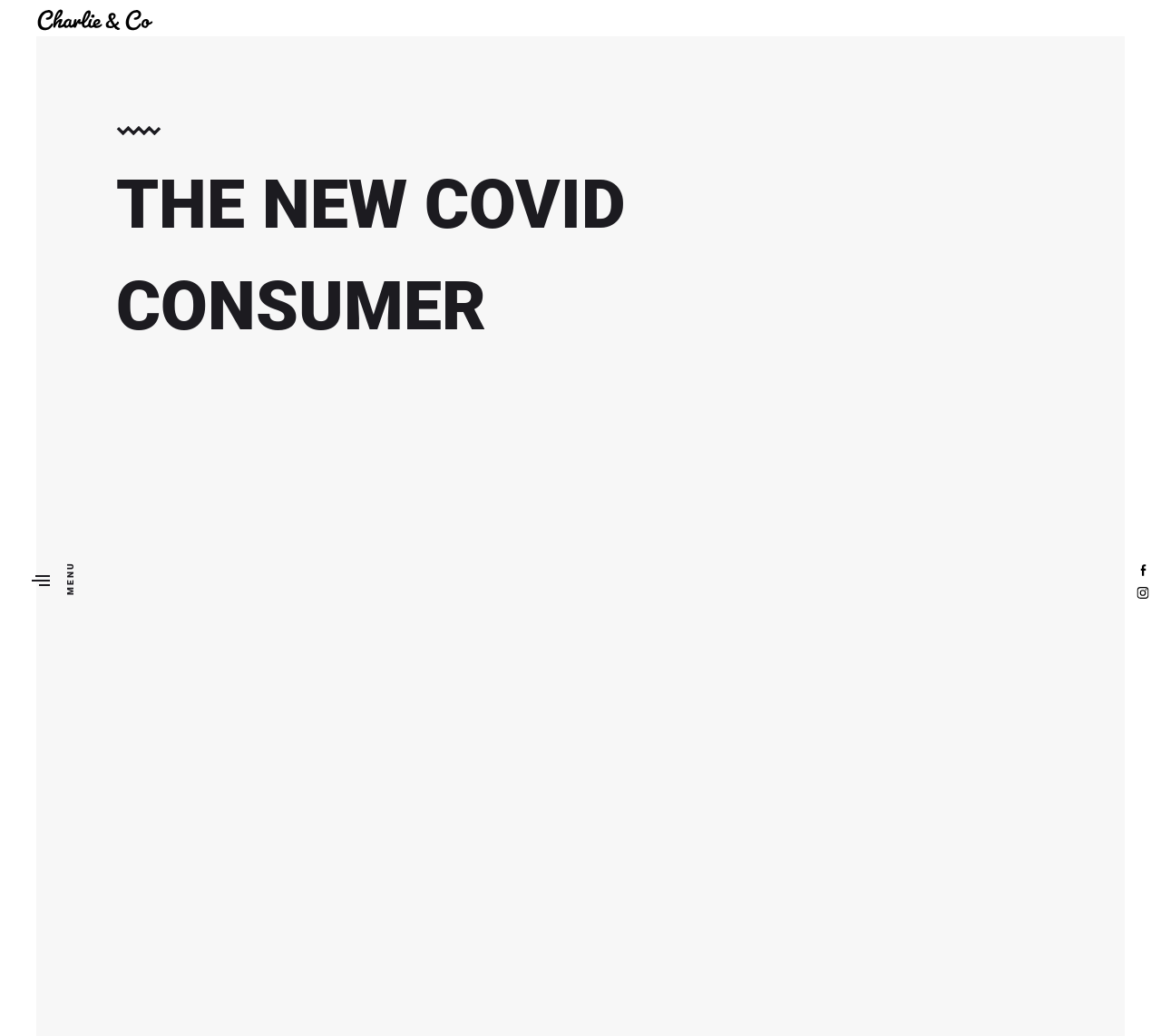Ascertain the bounding box coordinates for the UI element detailed here: "Smartly.io". The coordinates should be provided as [left, top, right, bottom] with each value being a float between 0 and 1.

[0.202, 0.906, 0.251, 0.92]